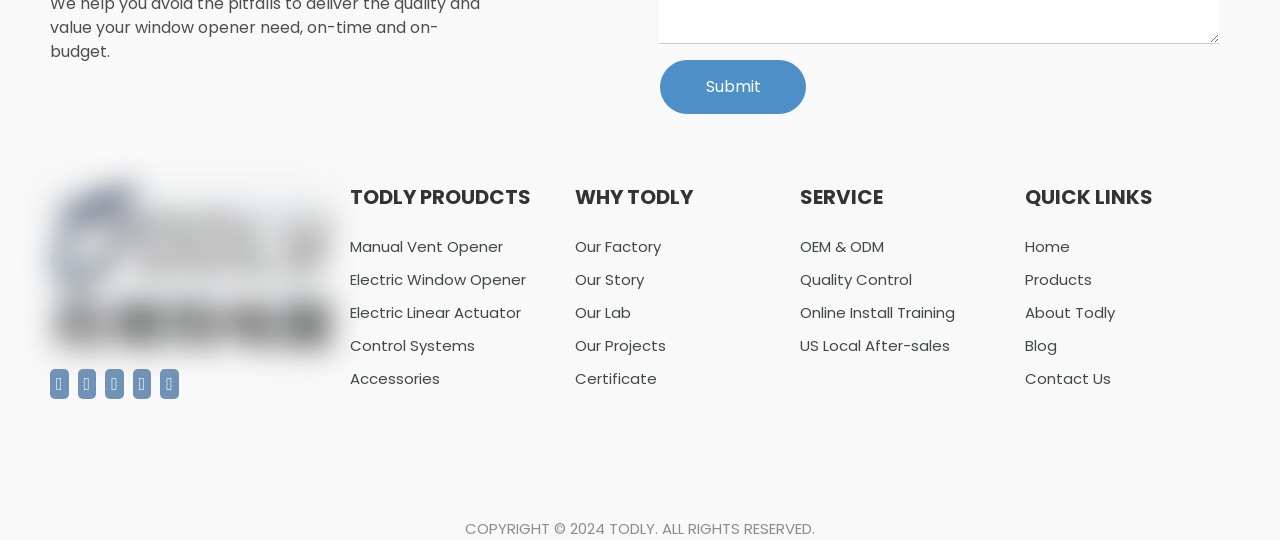Provide a brief response to the question below using one word or phrase:
How many links are there in the 'QUICK LINKS' section?

6